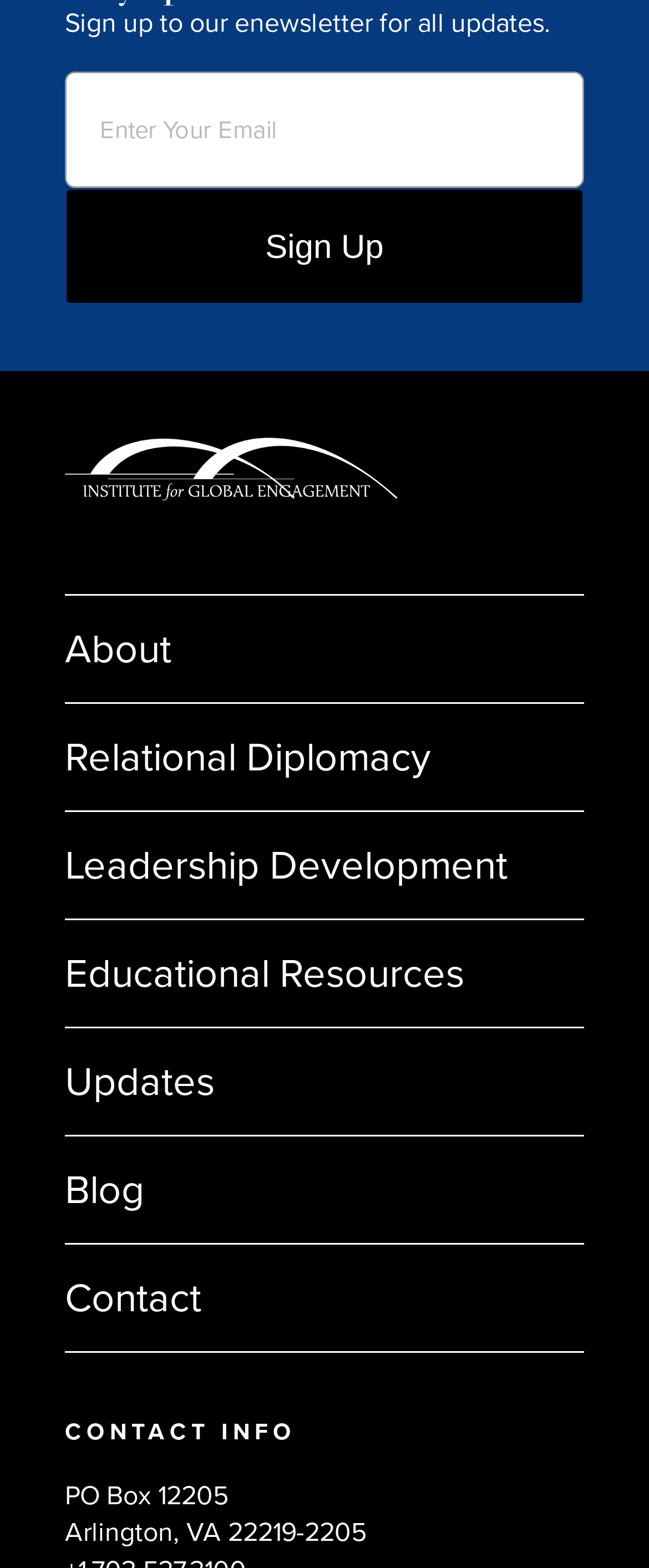How many links are available in the webpage?
From the image, provide a succinct answer in one word or a short phrase.

8